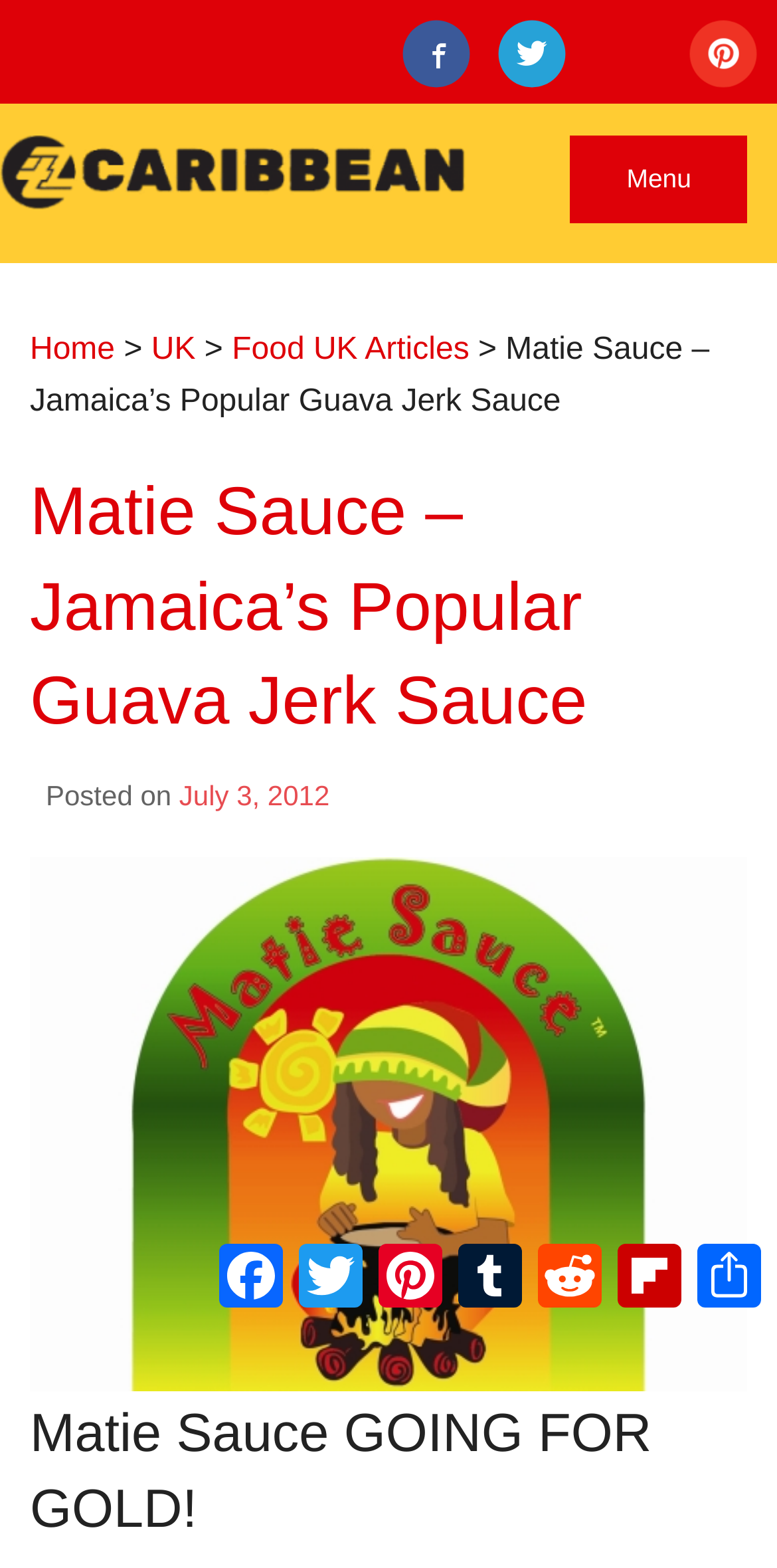Given the webpage screenshot and the description, determine the bounding box coordinates (top-left x, top-left y, bottom-right x, bottom-right y) that define the location of the UI element matching this description: Instagram

[0.765, 0.013, 0.851, 0.056]